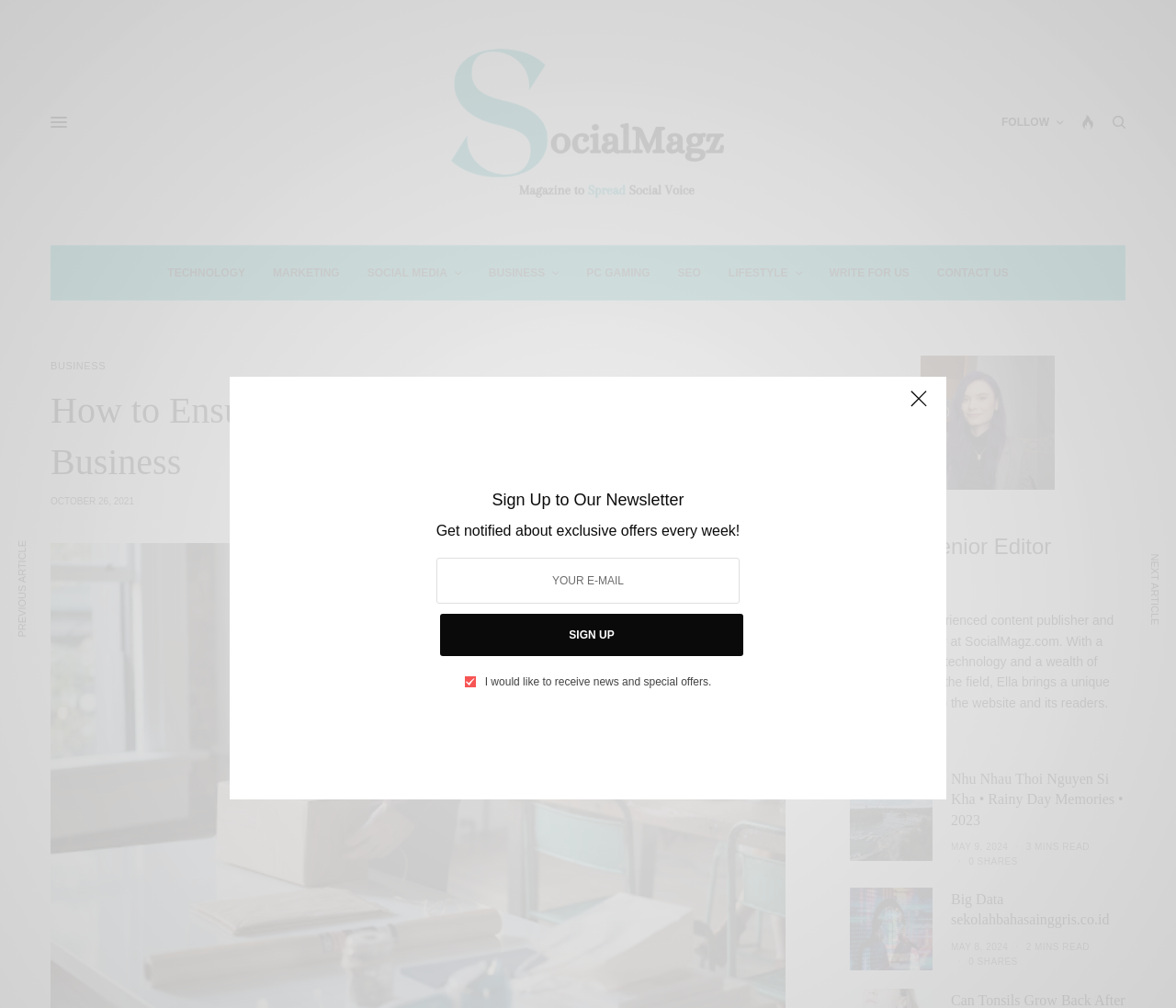Please specify the bounding box coordinates in the format (top-left x, top-left y, bottom-right x, bottom-right y), with values ranging from 0 to 1. Identify the bounding box for the UI component described as follows: TECHNOLOGY

[0.142, 0.243, 0.209, 0.298]